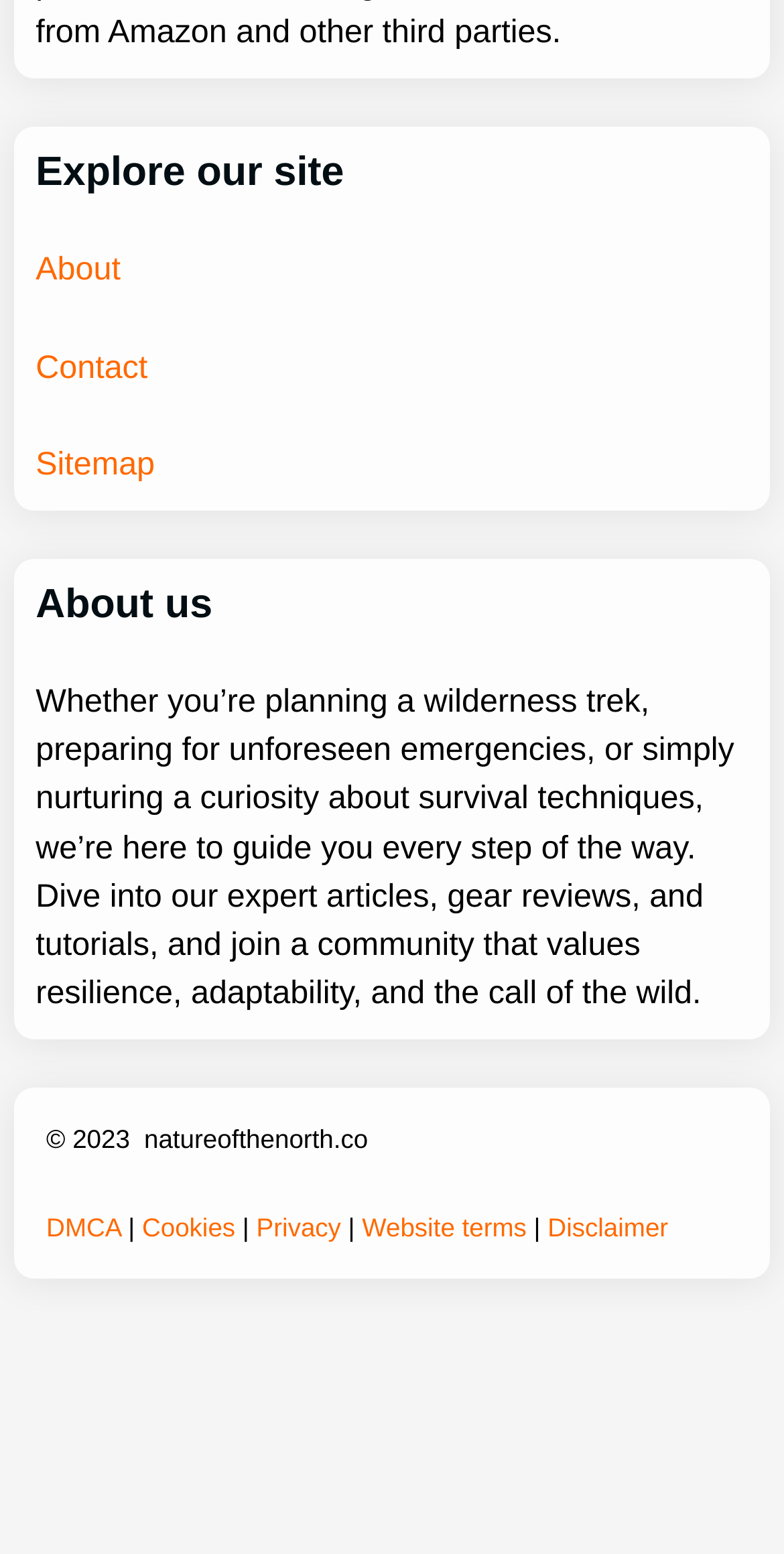Given the description: "aria-label="Open search"", determine the bounding box coordinates of the UI element. The coordinates should be formatted as four float numbers between 0 and 1, [left, top, right, bottom].

None